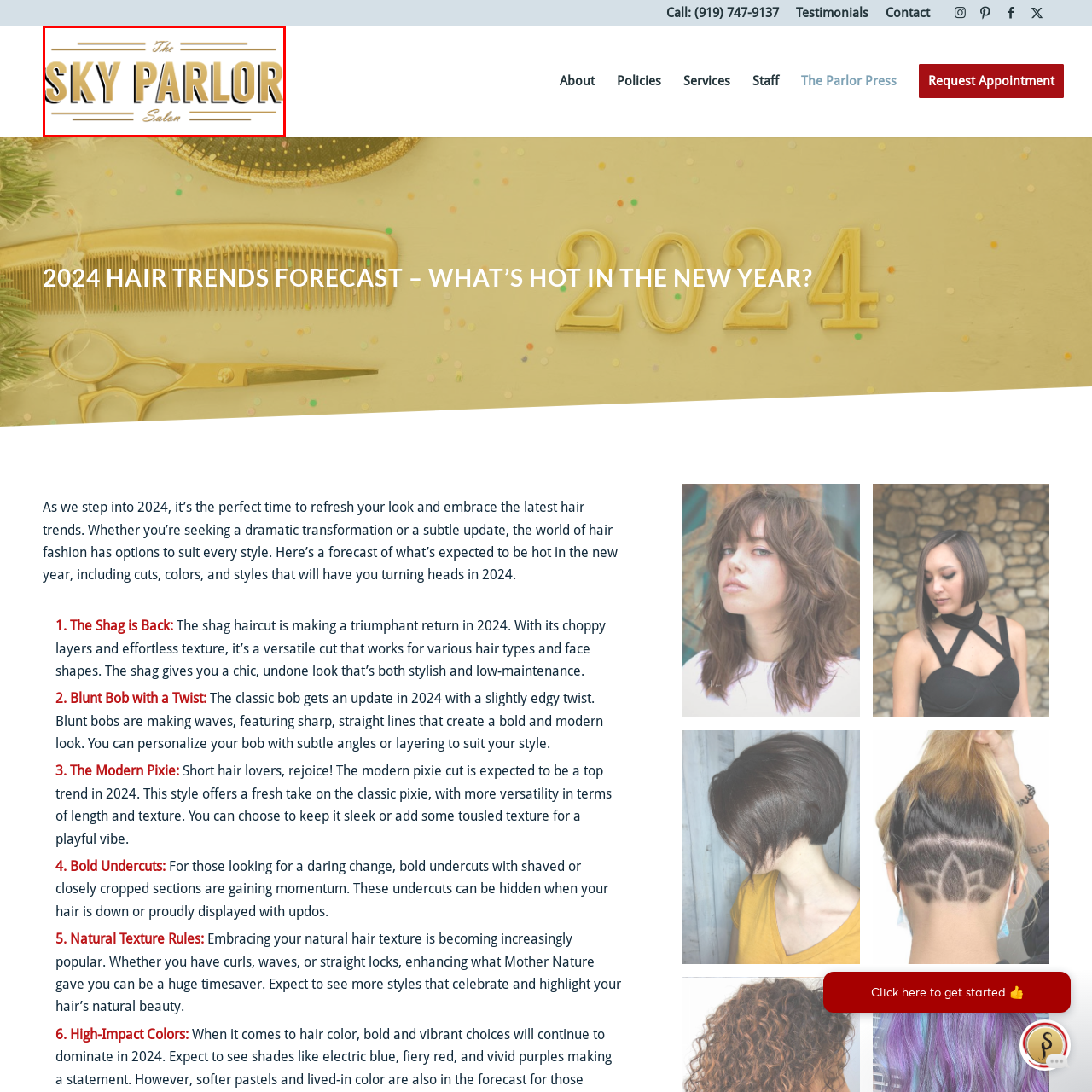What is the purpose of the decorative lines in the logo?
Examine the area marked by the red bounding box and respond with a one-word or short phrase answer.

To enhance visual appeal